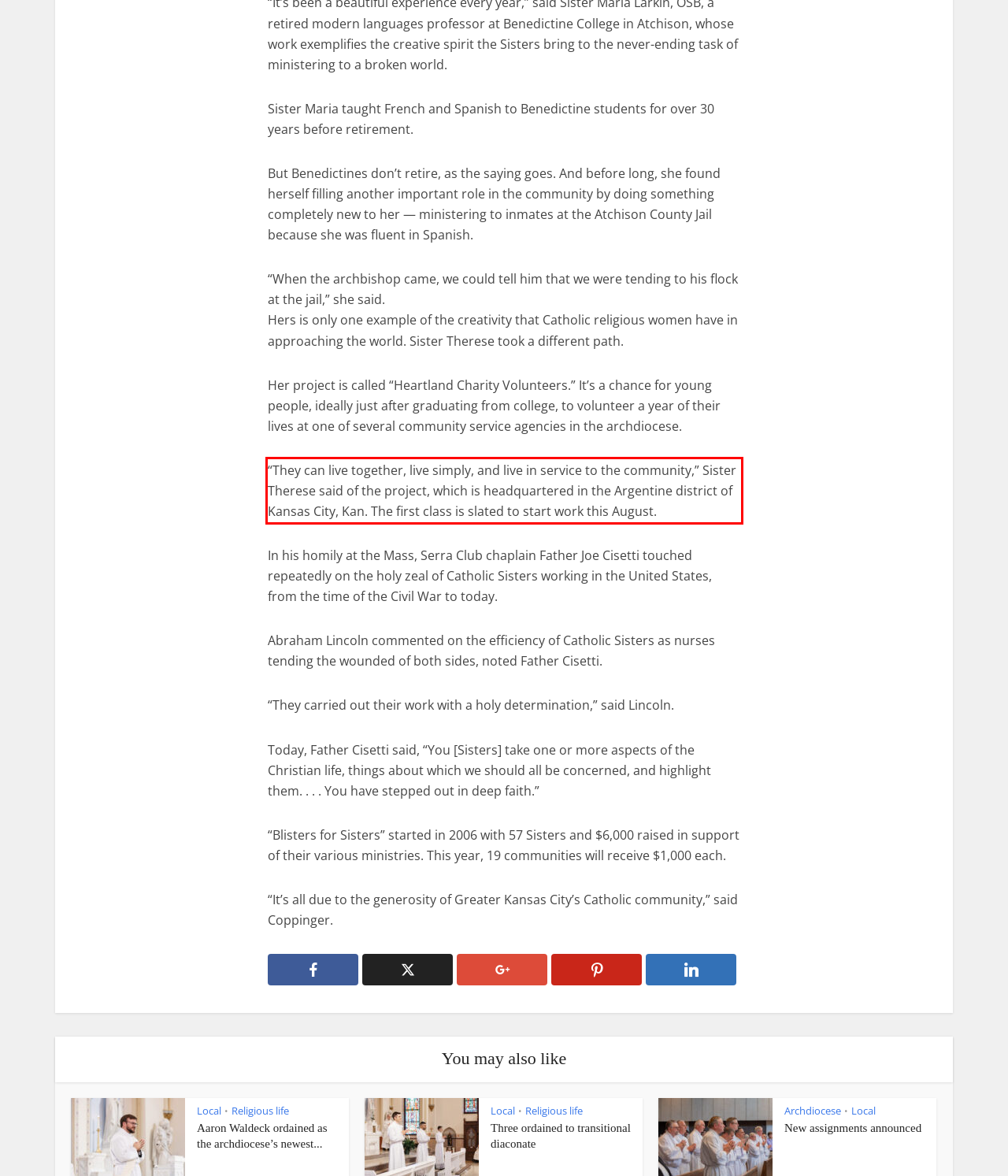From the screenshot of the webpage, locate the red bounding box and extract the text contained within that area.

“They can live together, live simply, and live in service to the community,” Sister Therese said of the project, which is headquartered in the Argentine district of Kansas City, Kan. The first class is slated to start work this August.